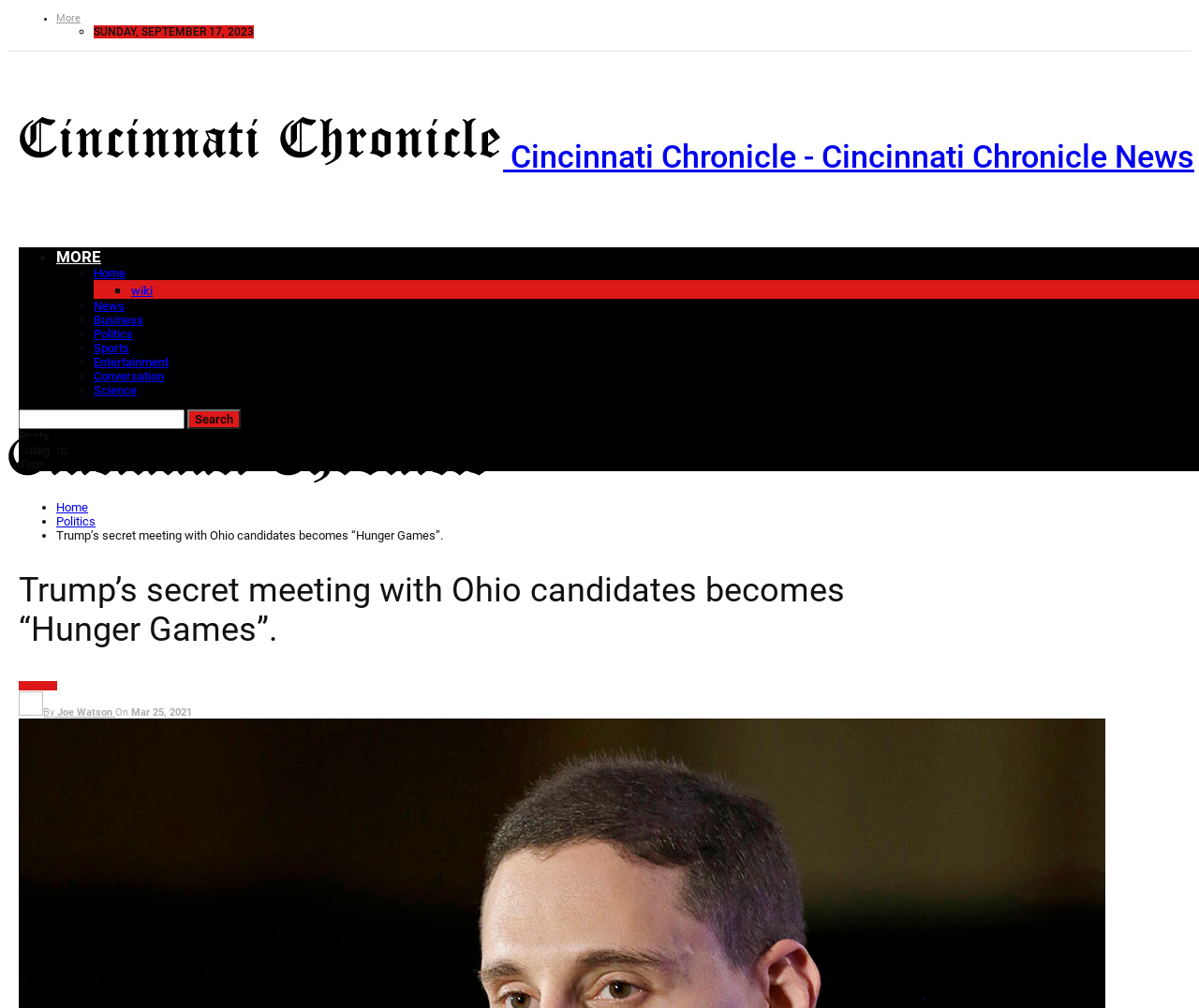Determine the bounding box coordinates for the area that should be clicked to carry out the following instruction: "Read the 'Trump’s secret meeting with Ohio candidates becomes “Hunger Games”.' article".

[0.047, 0.524, 0.37, 0.538]